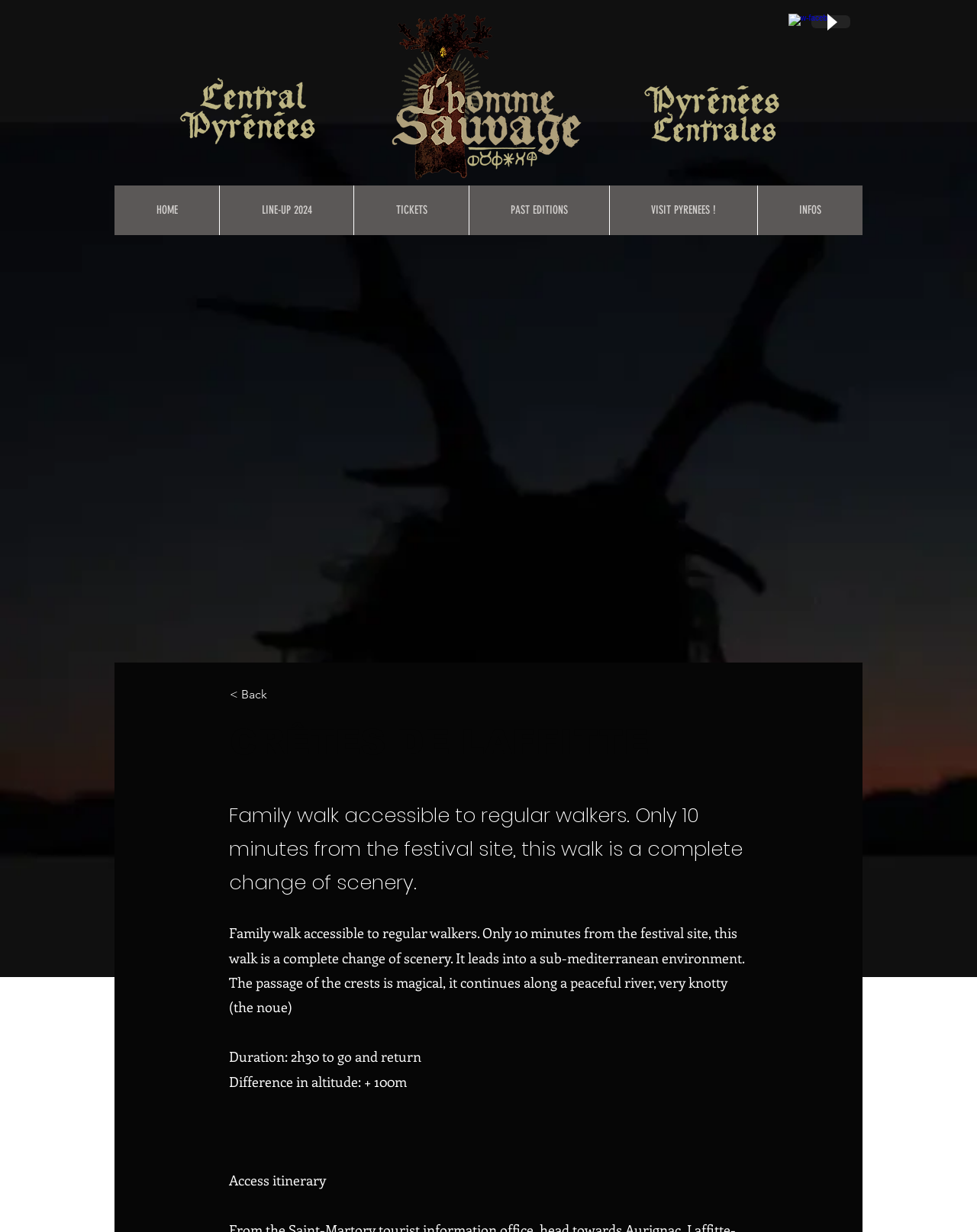Describe all visible elements and their arrangement on the webpage.

The webpage is about CRÊTES DE LAFFITTE, a festival or event, and homme-sauvage. At the top, there is a navigation menu with six links: HOME, LINE-UP 2024, TICKETS, PAST EDITIONS, VISIT PYRENEES!, and INFOS. These links are aligned horizontally and take up most of the top section of the page.

Below the navigation menu, there is an audio player with a play button, located near the top-right corner of the page. Next to the audio player, there is a list of social media links, including a Facebook link with an image.

The main content of the page is divided into sections. The first section has a heading "CRÊTES DE LAFFITTE" and describes a family walk that is accessible to regular walkers. The walk is 10 minutes from the festival site and offers a change of scenery, leading into a sub-mediterranean environment. There are three paragraphs of text describing the walk, including its duration and difference in altitude.

On the left side of the page, there is a "Back" link, which is positioned above the main content. There is no image on the page except for the Facebook icon.